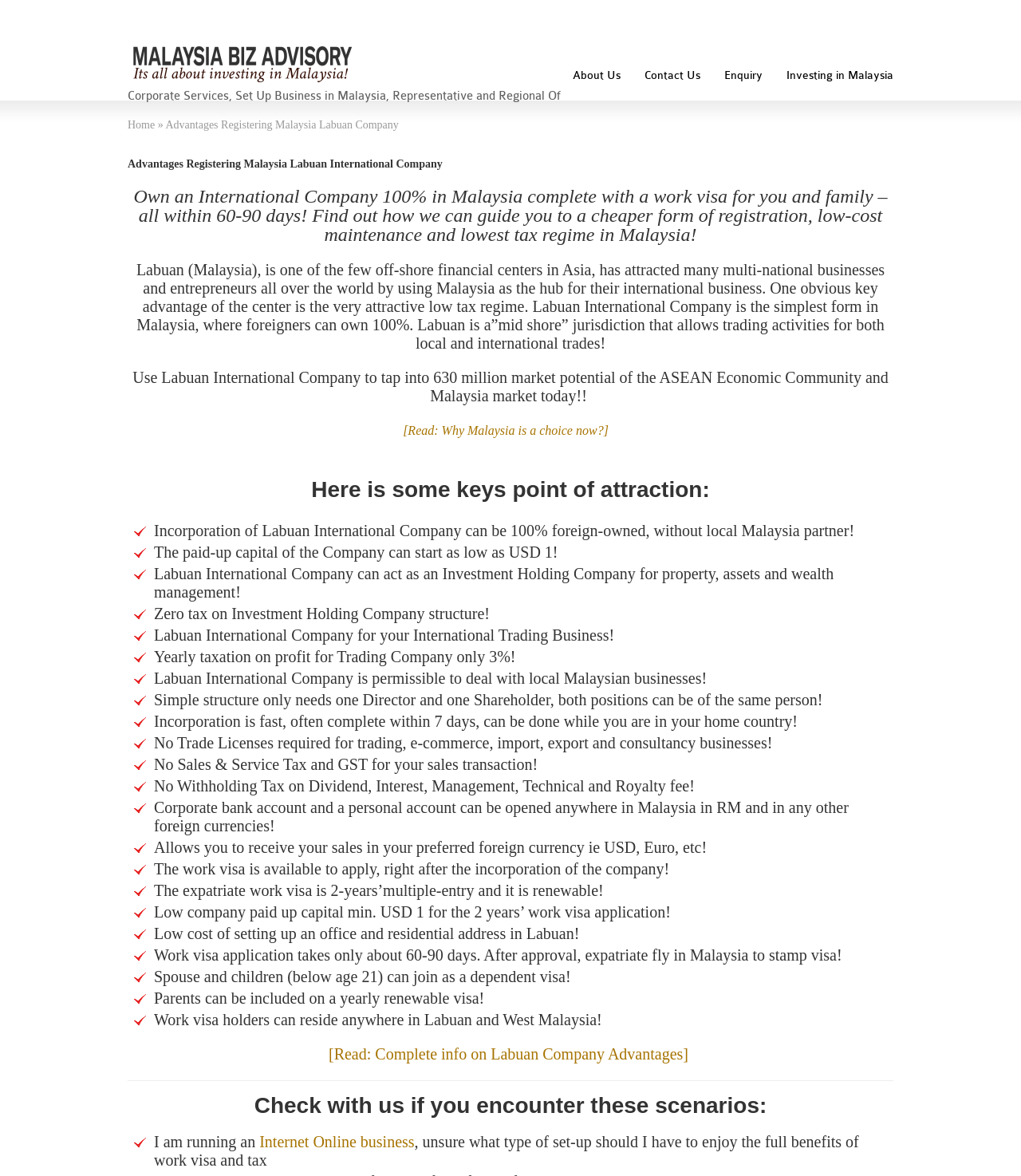Please identify the bounding box coordinates of the region to click in order to complete the task: "Click on 'Read: Why Malaysia is a choice now?'". The coordinates must be four float numbers between 0 and 1, specified as [left, top, right, bottom].

[0.395, 0.36, 0.596, 0.372]